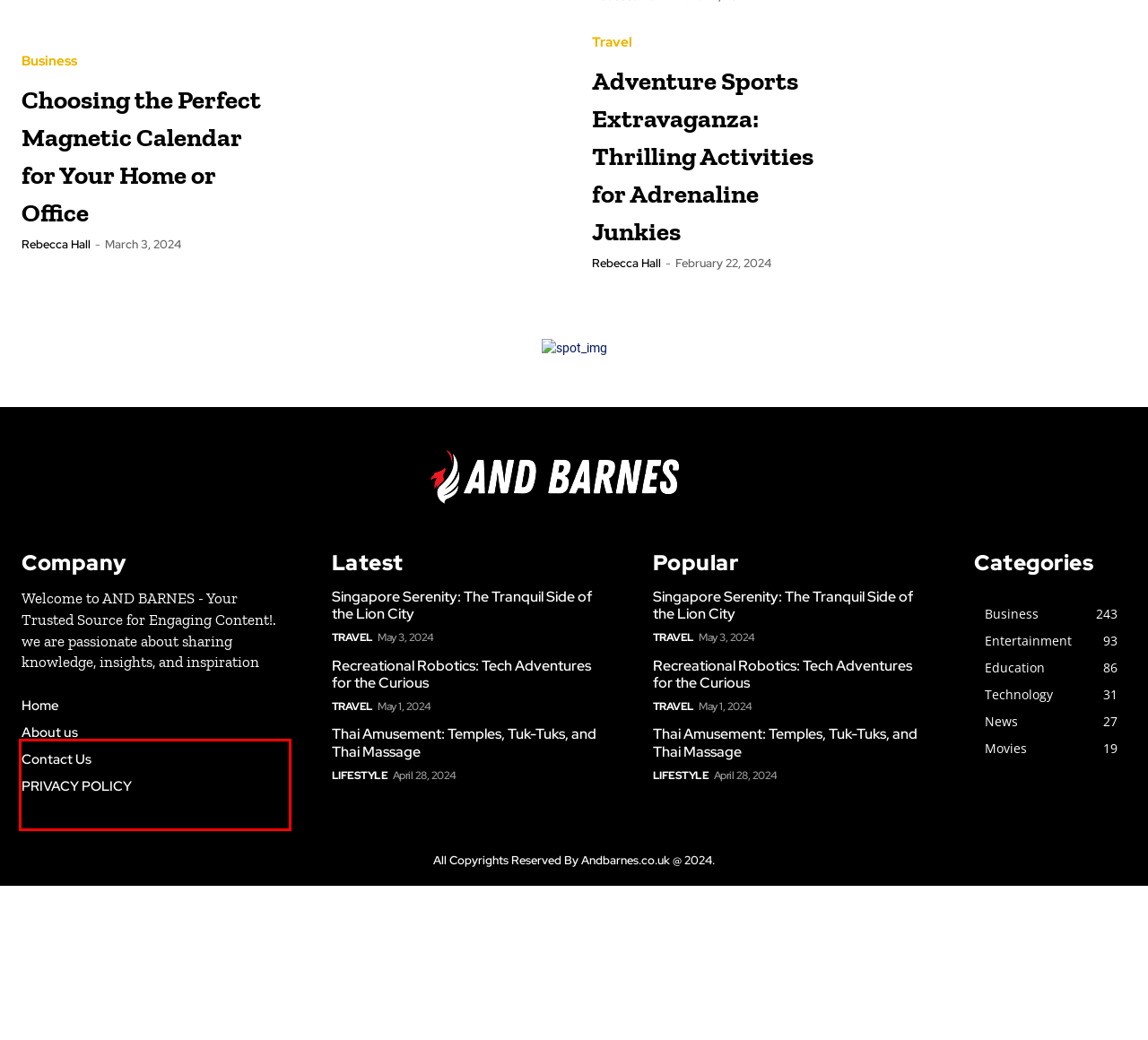Given a screenshot of a webpage containing a red bounding box, perform OCR on the text within this red bounding box and provide the text content.

Welcome to AND BARNES - Your Trusted Source for Engaging Content!. we are passionate about sharing knowledge, insights, and inspiration